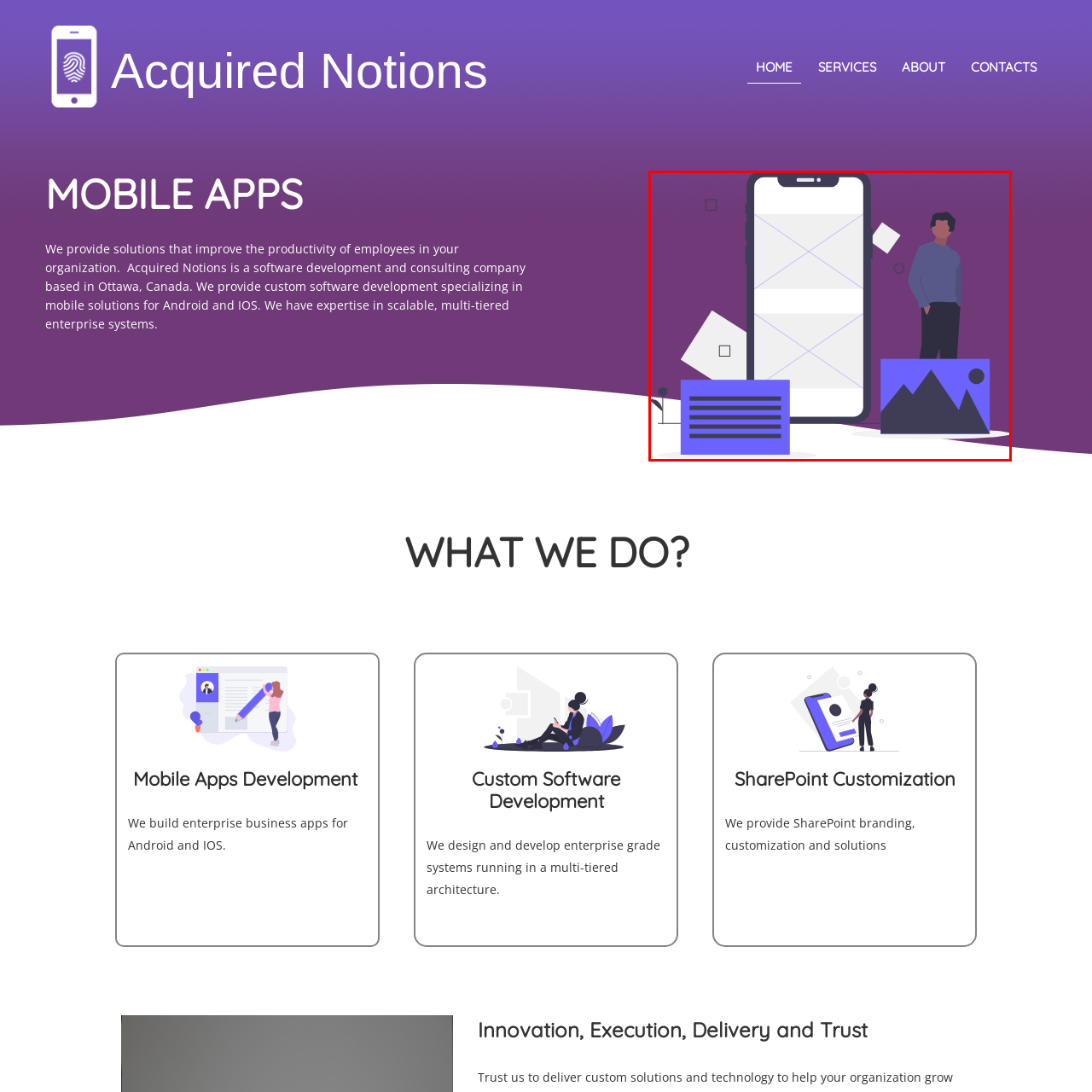Refer to the image within the red outline and provide a one-word or phrase answer to the question:
What is the purpose of the blue outlines?

Placeholders